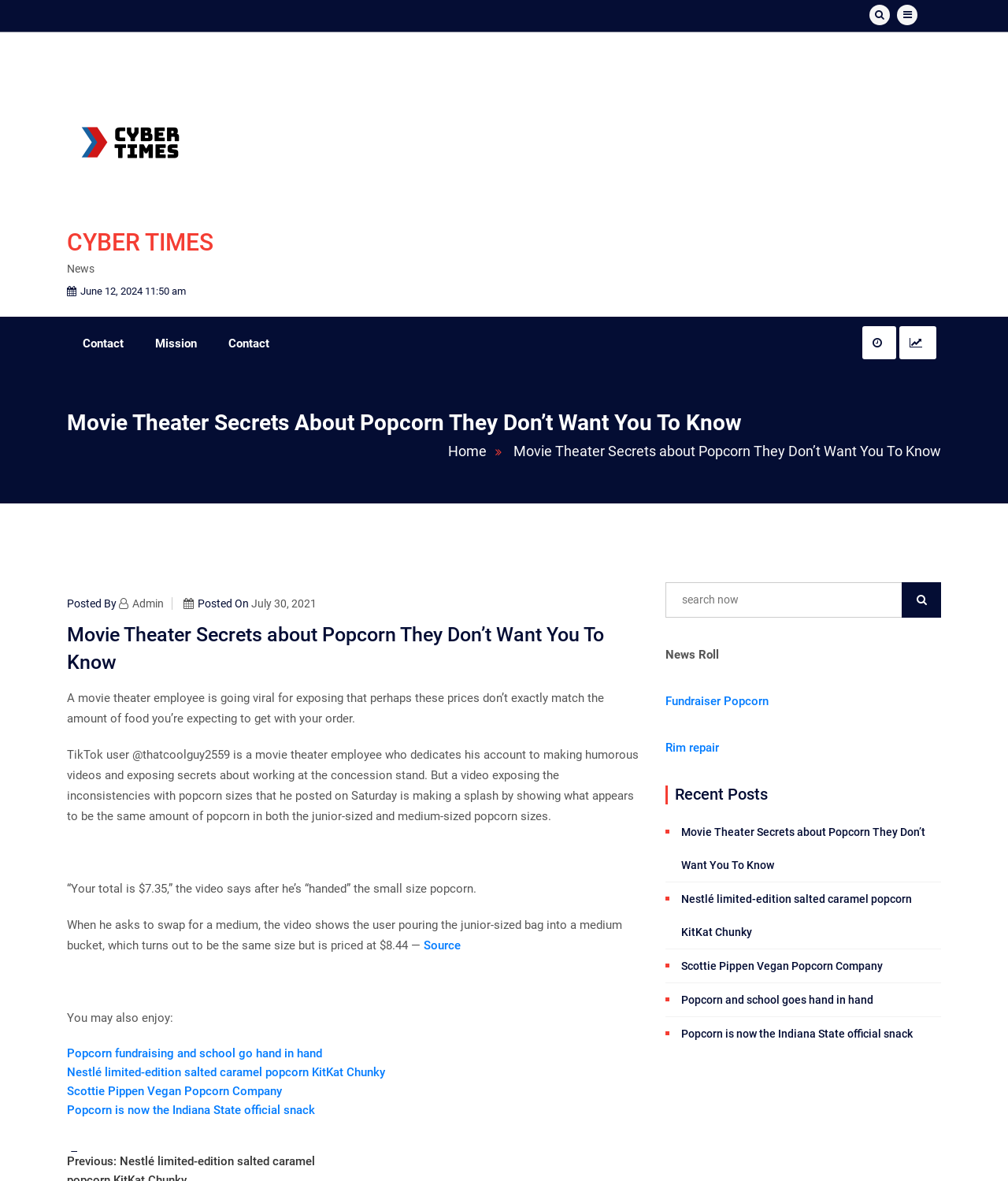Indicate the bounding box coordinates of the element that must be clicked to execute the instruction: "Search for something in the search box". The coordinates should be given as four float numbers between 0 and 1, i.e., [left, top, right, bottom].

[0.66, 0.493, 0.934, 0.523]